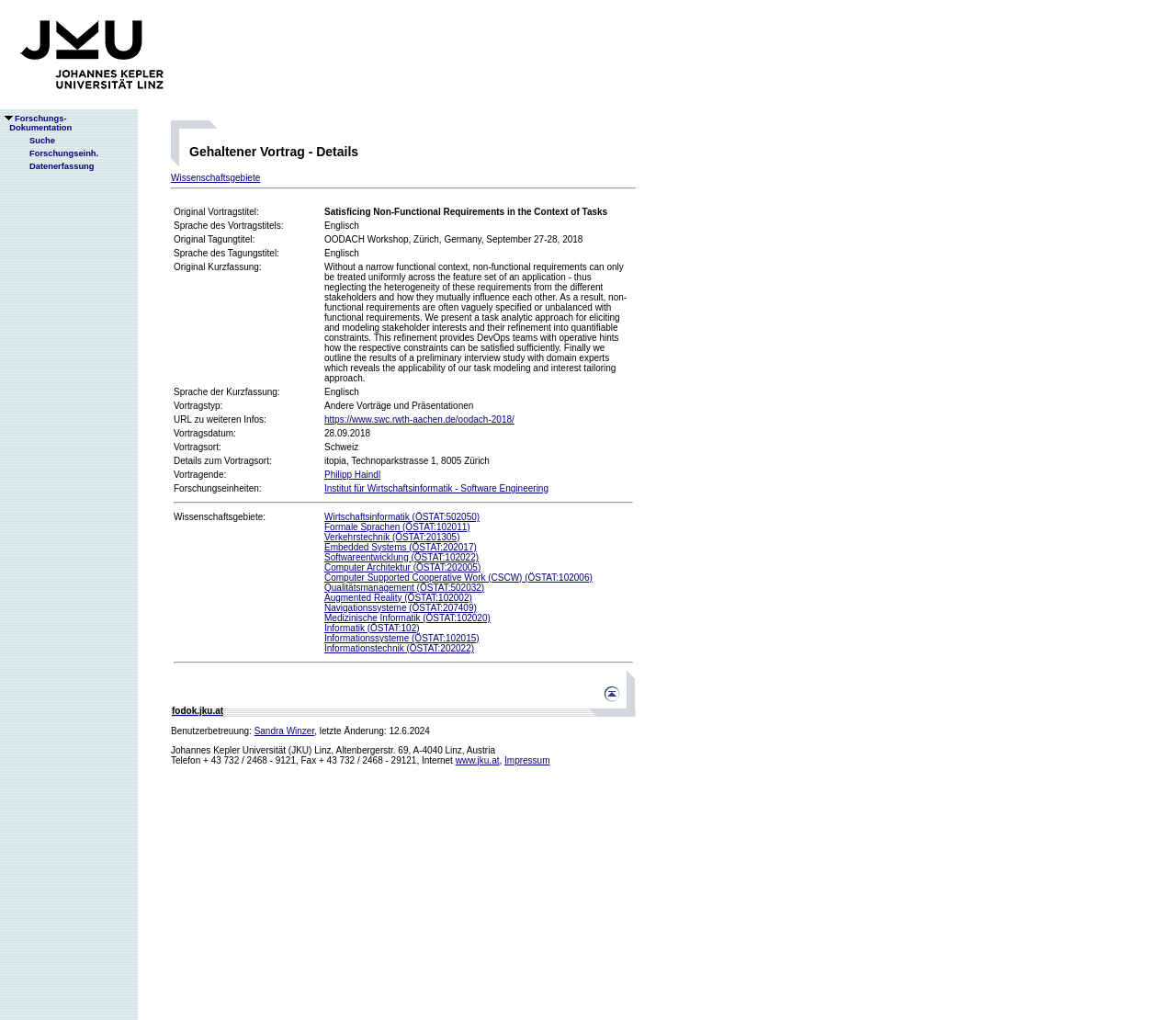Could you please study the image and provide a detailed answer to the question:
What is the URL for further information about the talk?

The URL for further information about the talk can be found in the 'URL zu weiteren Infos' section, which is 'https://www.swc.rwth-aachen.de/oodach-2018/'.